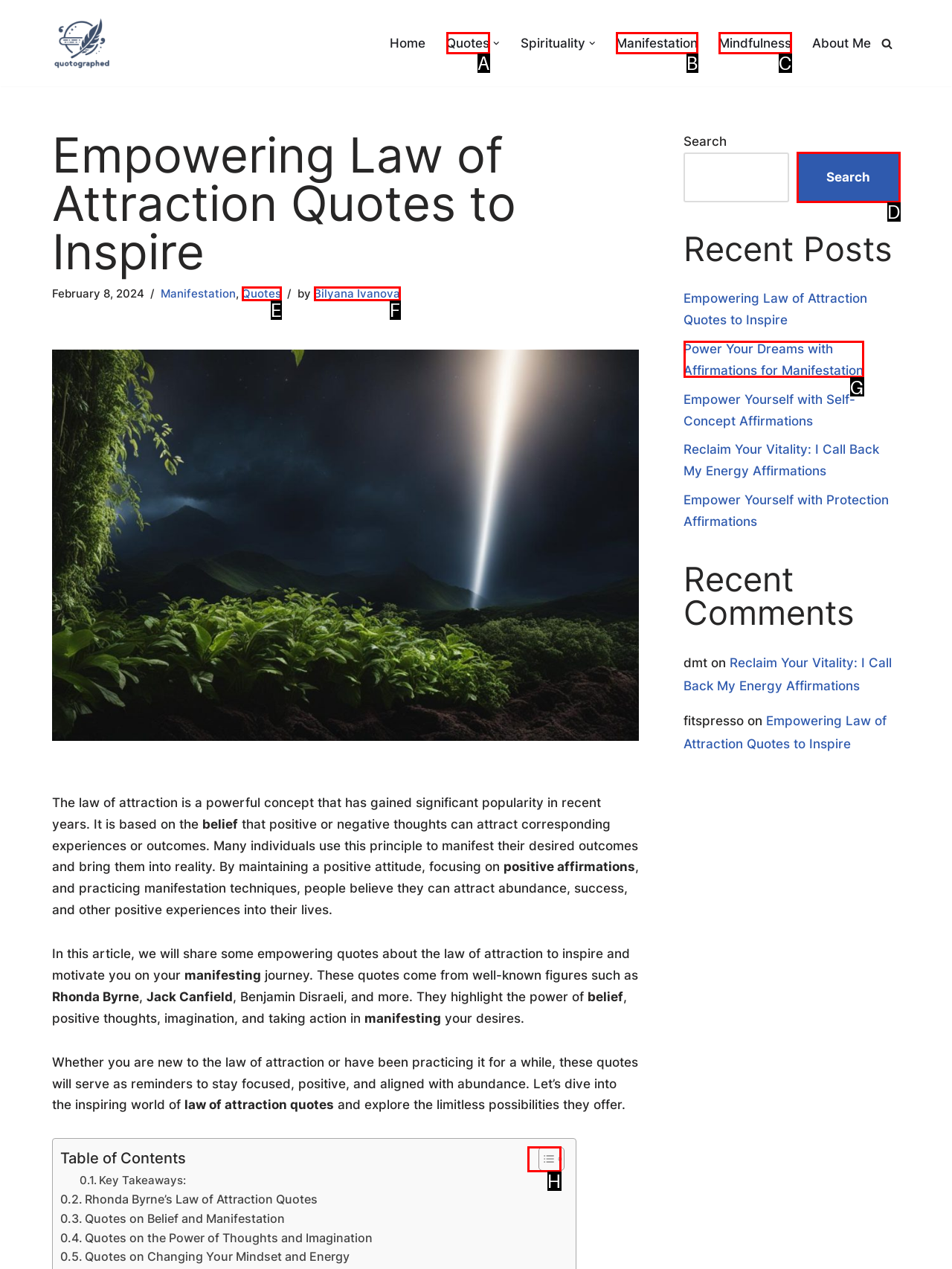Determine which option fits the element description: 中文 (中国)
Answer with the option’s letter directly.

None